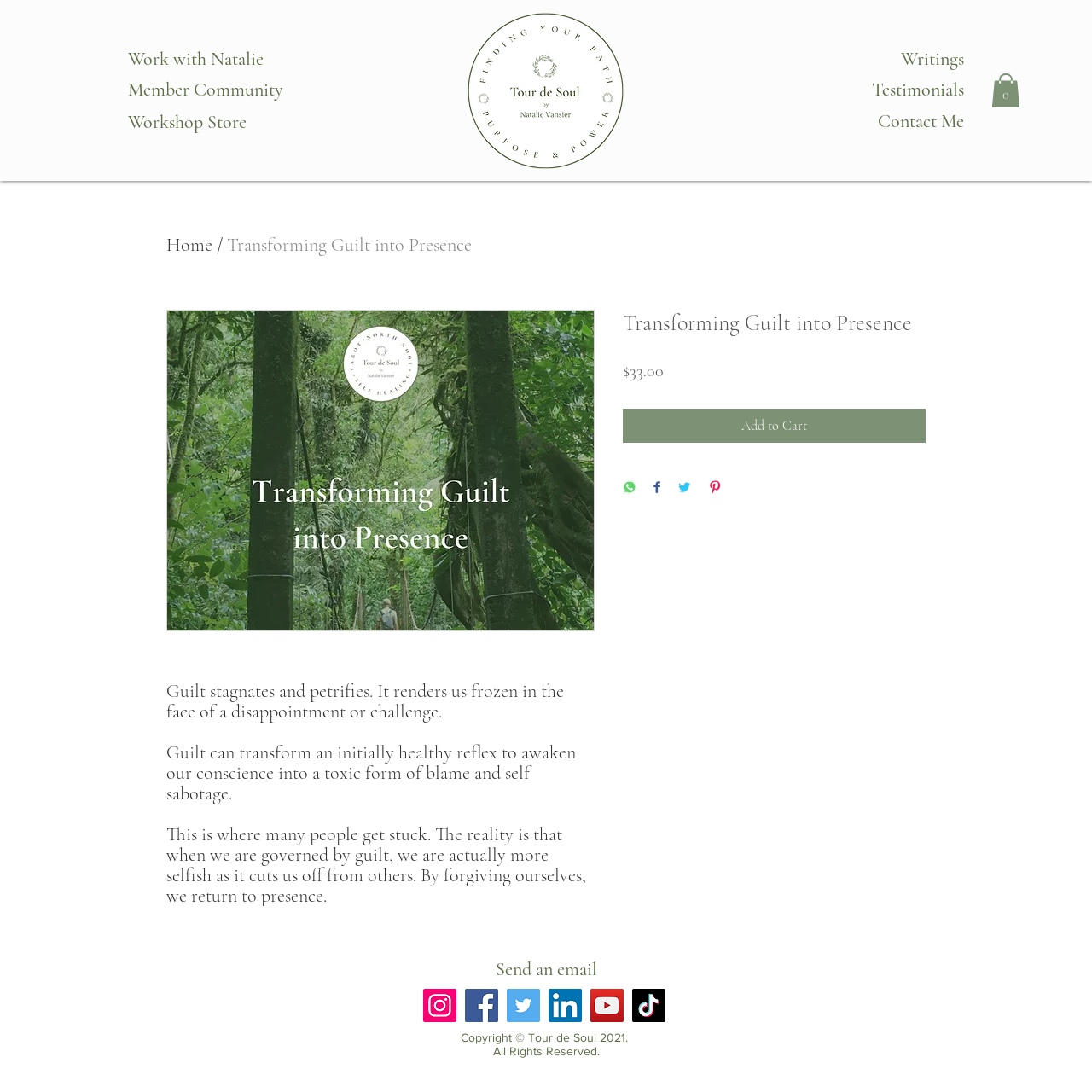Provide the bounding box coordinates for the UI element that is described as: "Transforming Guilt into Presence".

[0.208, 0.214, 0.432, 0.234]